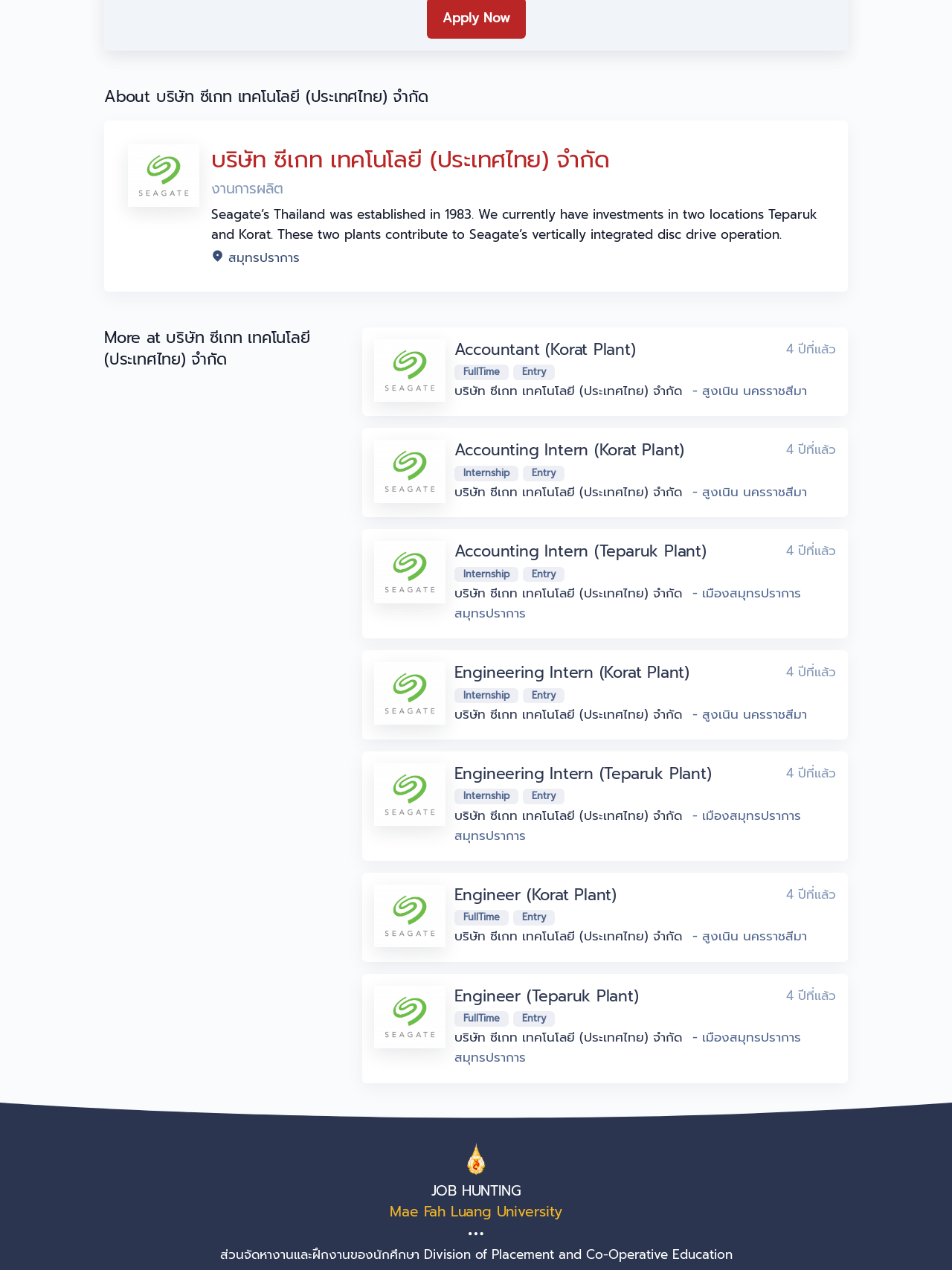Kindly determine the bounding box coordinates for the area that needs to be clicked to execute this instruction: "Read the 'Seagate’s Thailand was established in 1983...' text".

[0.222, 0.161, 0.859, 0.192]